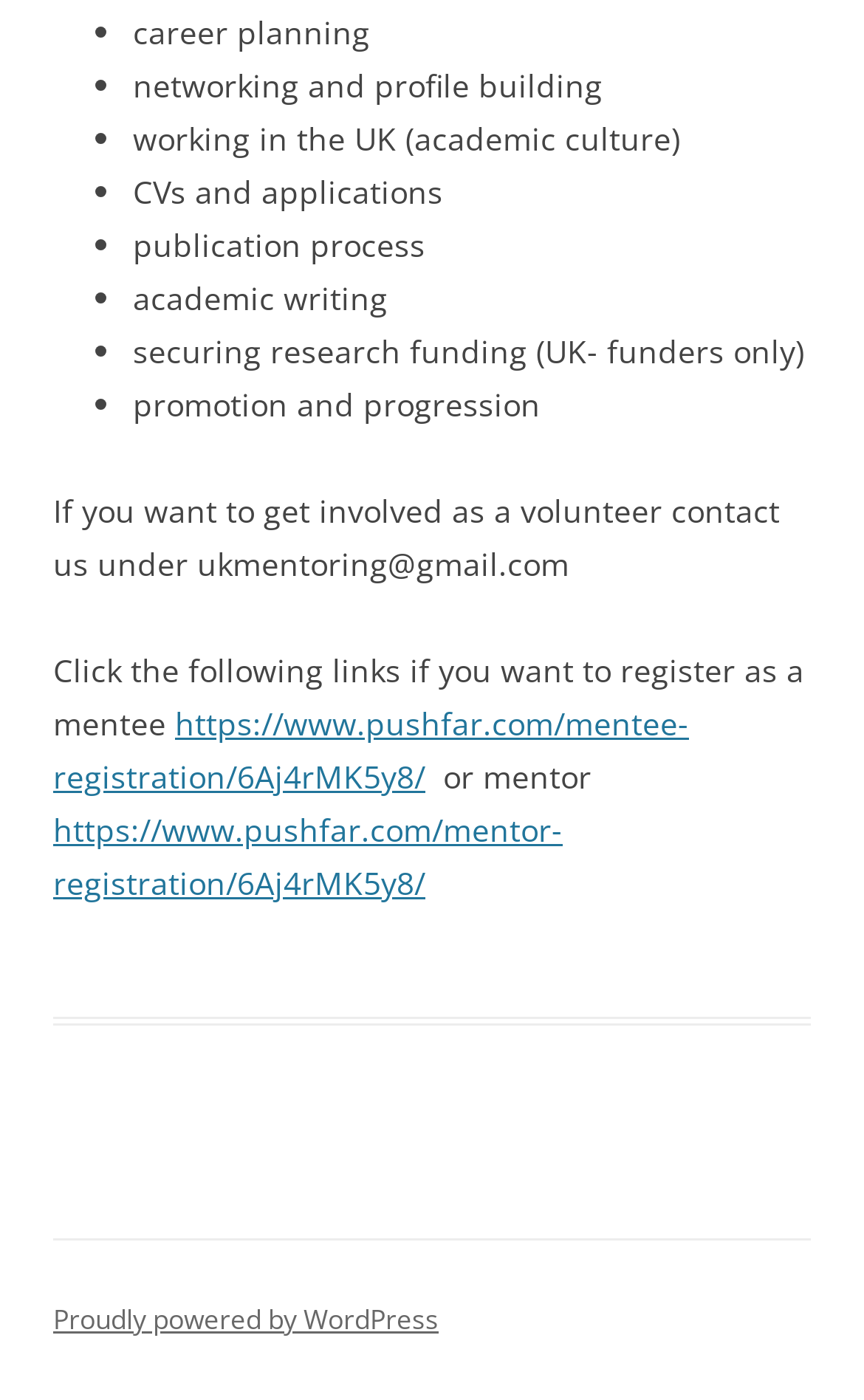What is the email address to contact for volunteering?
Please answer using one word or phrase, based on the screenshot.

ukmentoring@gmail.com